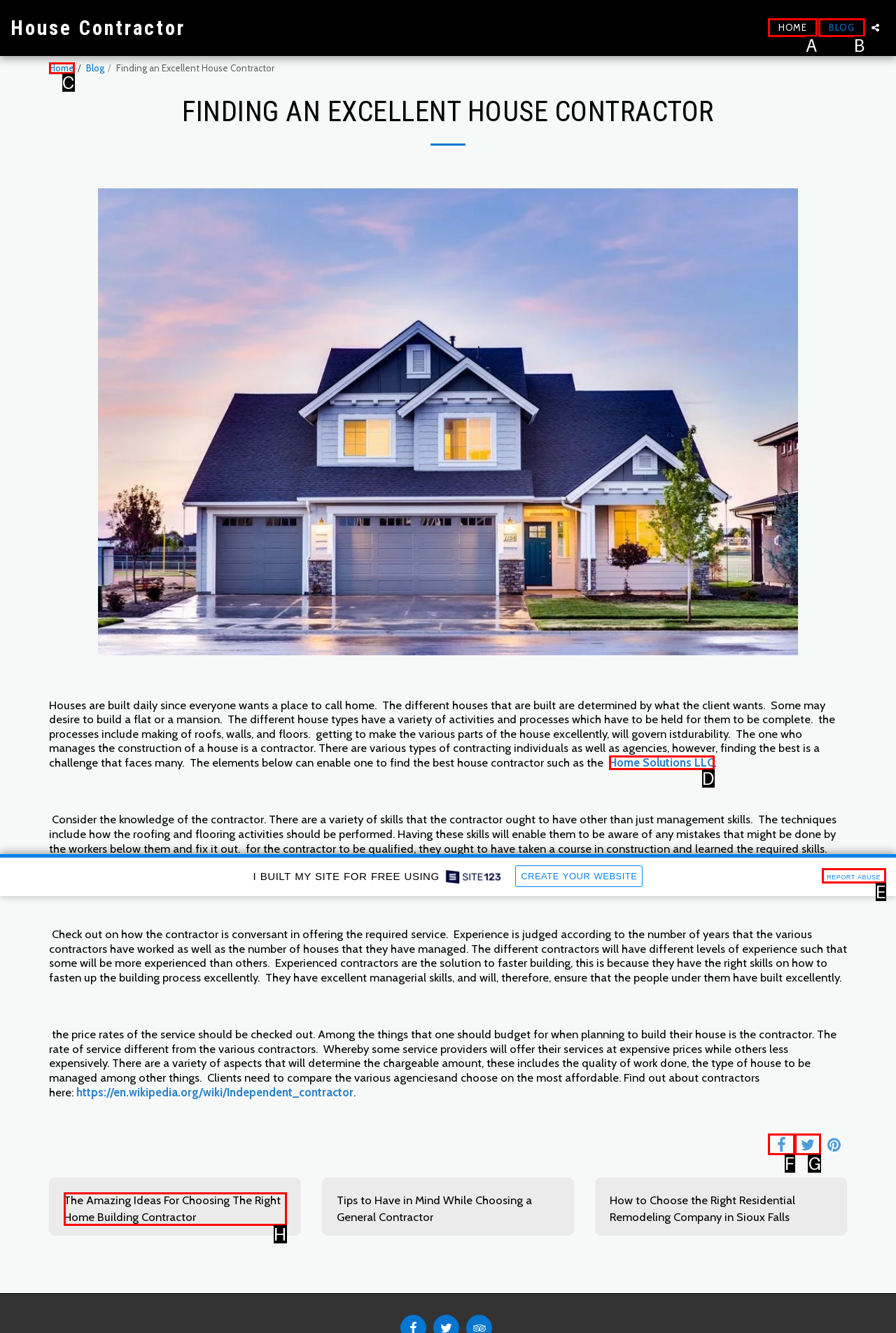From the choices provided, which HTML element best fits the description: Pin it Pin on Pinterest? Answer with the appropriate letter.

None